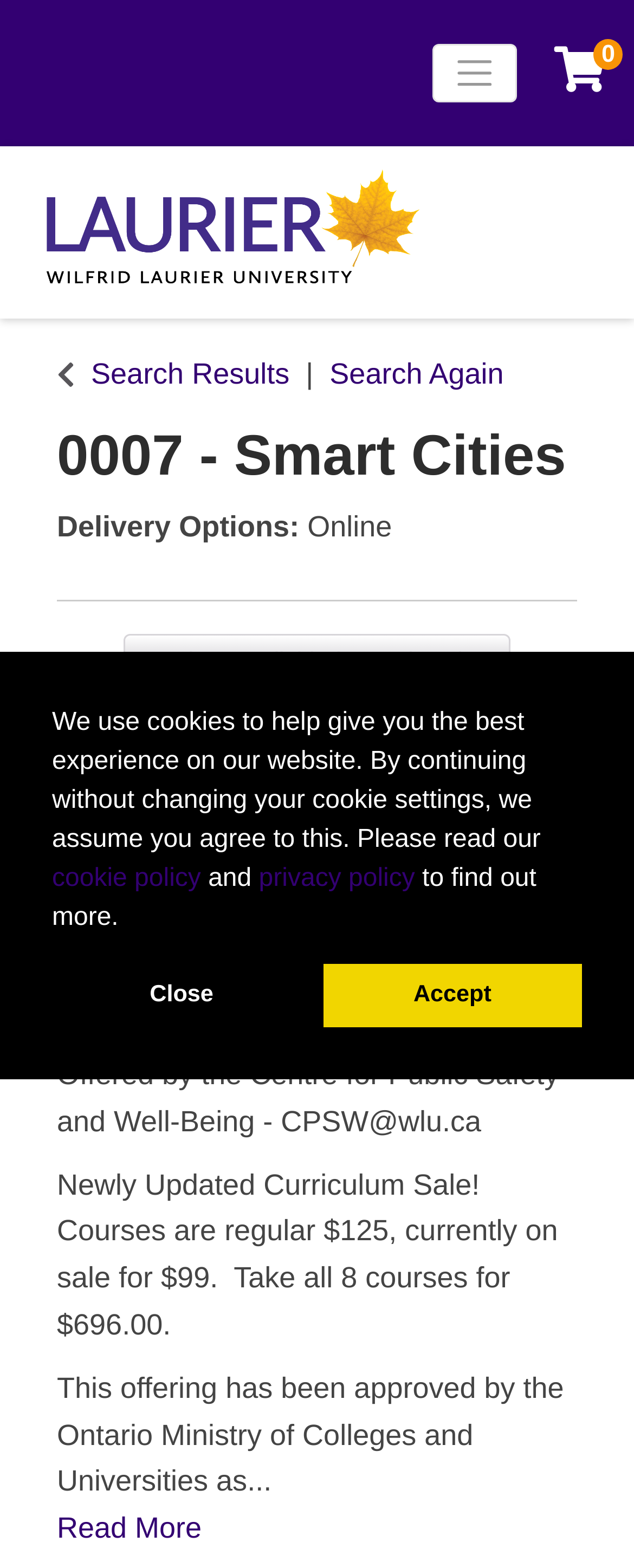Please find and report the primary heading text from the webpage.

0007 - Smart Cities